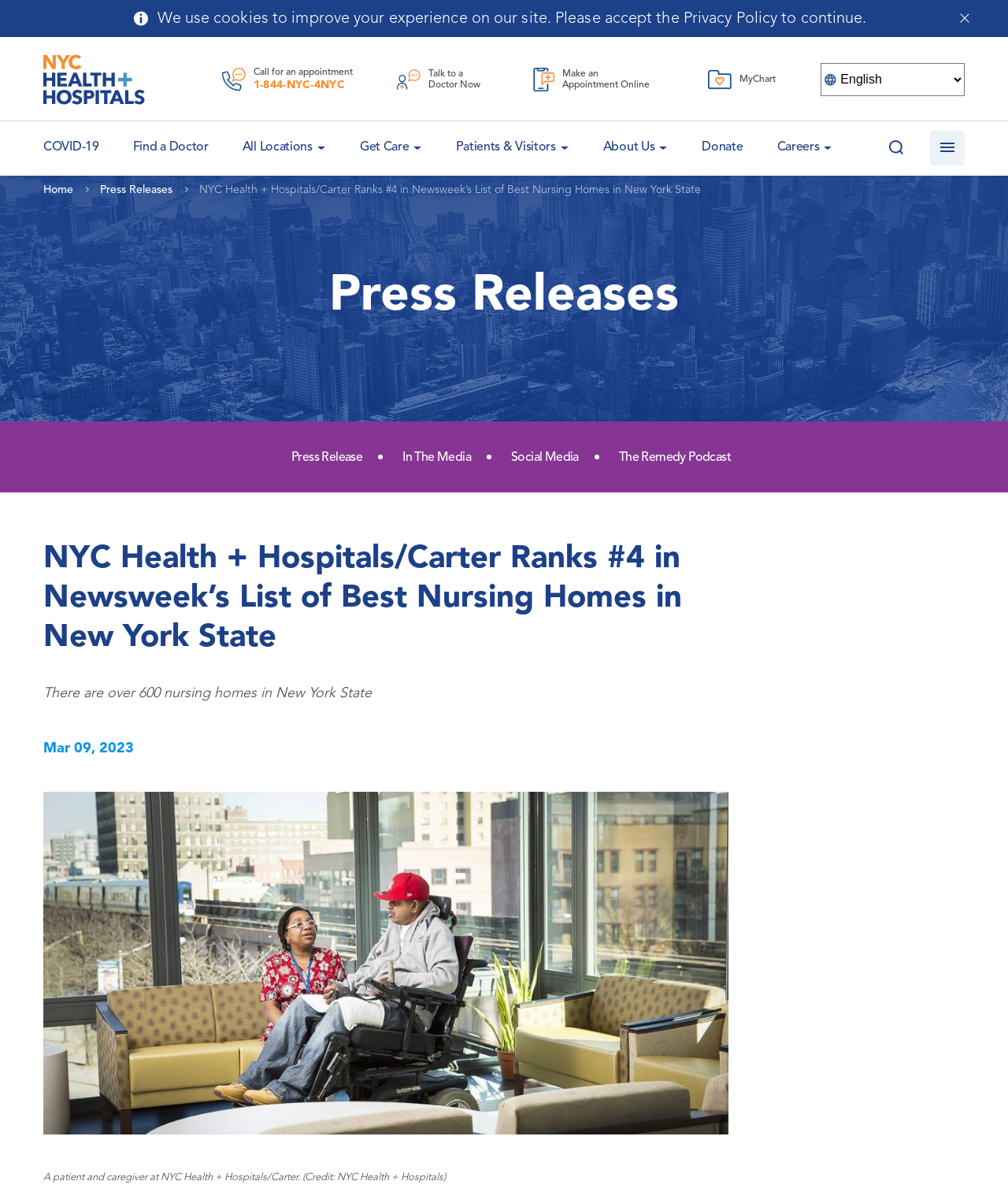What is the ranking of NYC Health + Hospitals/Carter in Newsweek’s List of Best Nursing Homes in New York State? Please answer the question using a single word or phrase based on the image.

#4